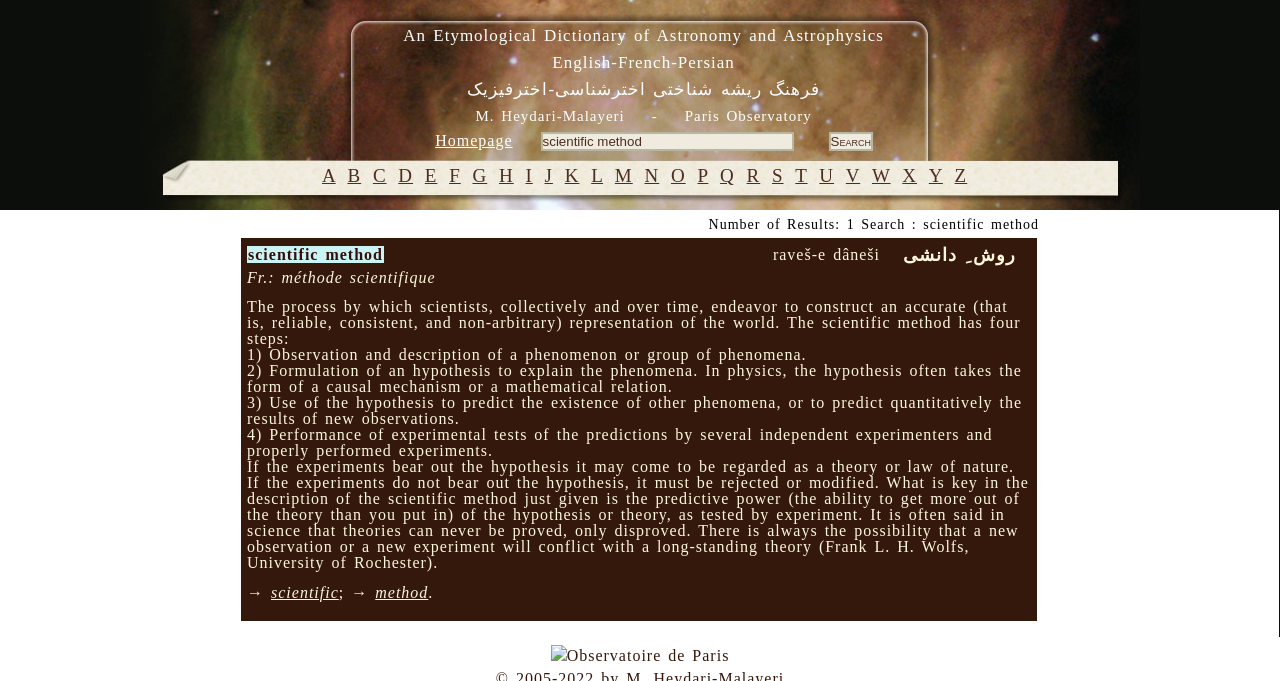Please identify the coordinates of the bounding box that should be clicked to fulfill this instruction: "Select the letter A".

[0.252, 0.242, 0.262, 0.273]